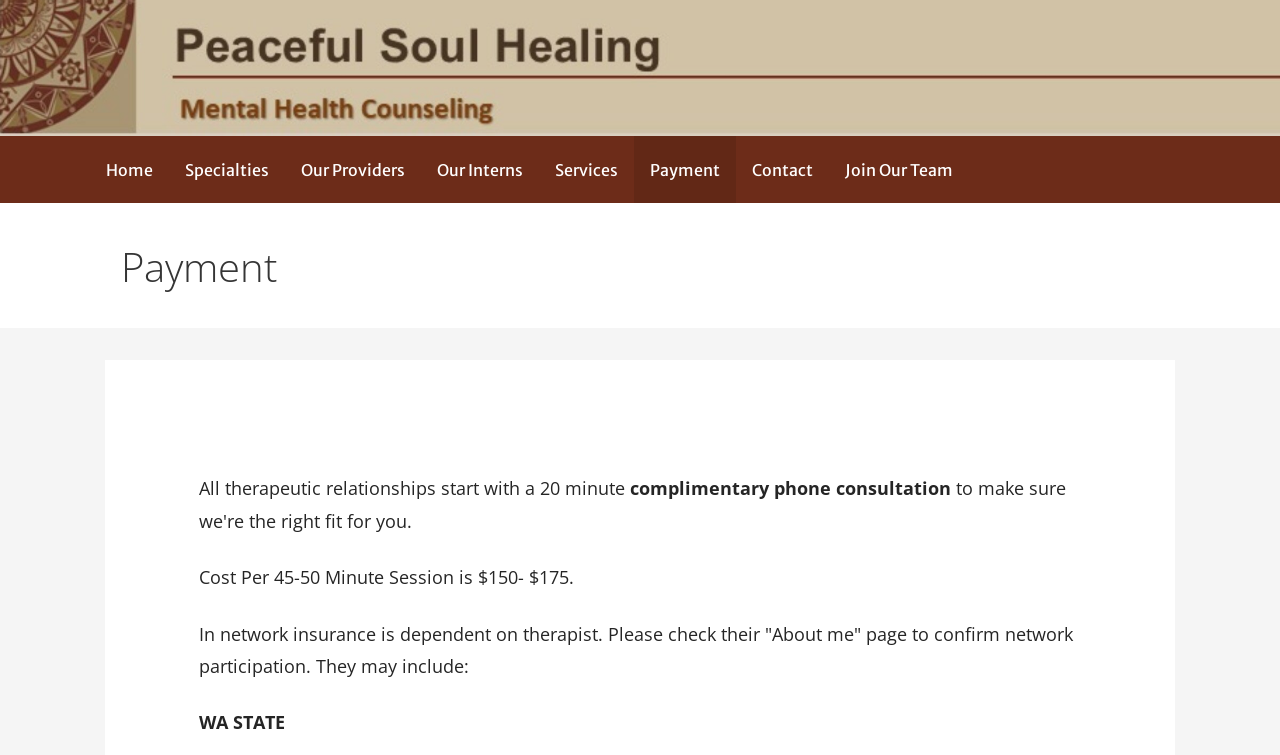What is the cost of a 45-50 minute session? Based on the image, give a response in one word or a short phrase.

$150-$175